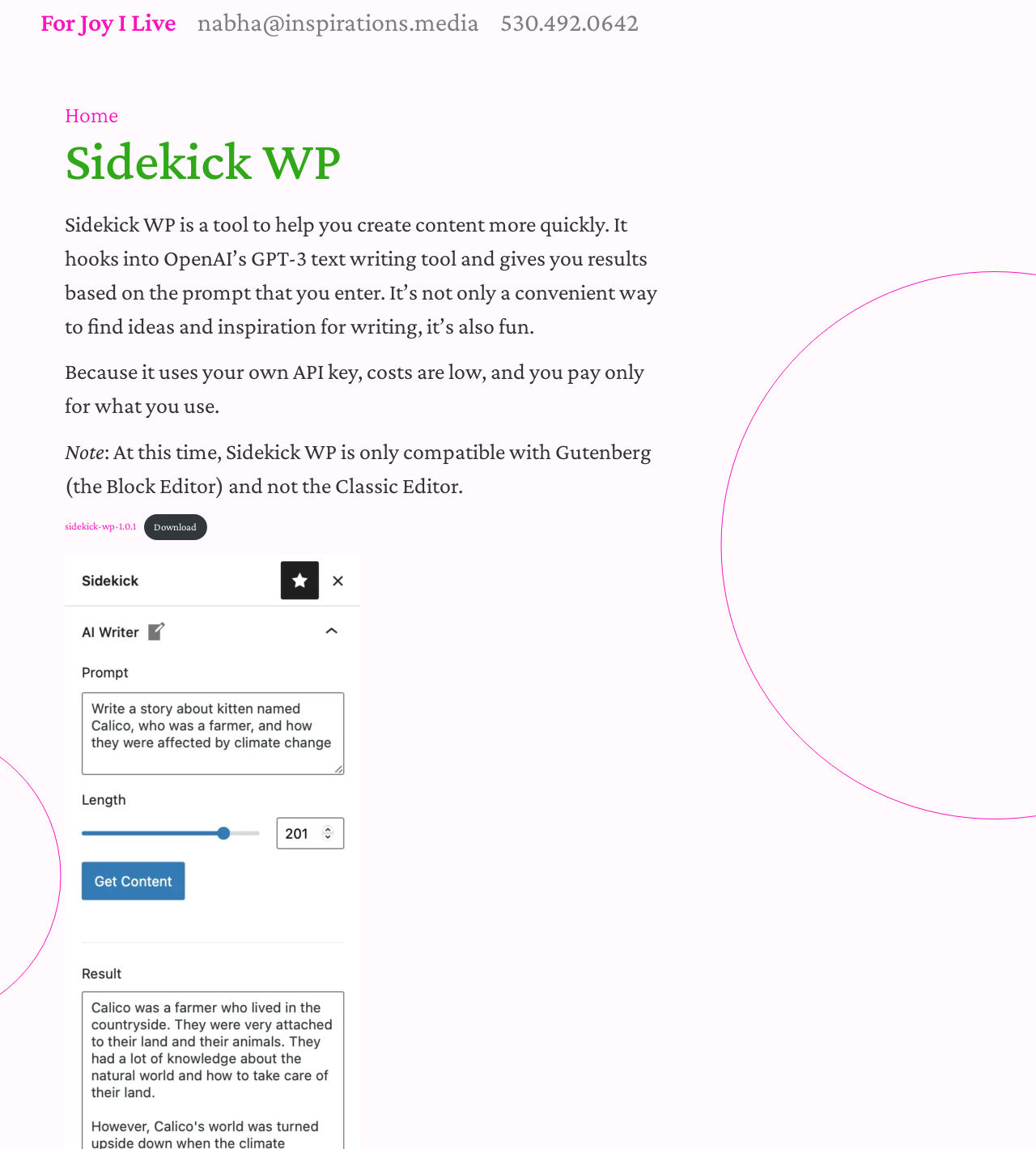What is the name of the author's website?
Your answer should be a single word or phrase derived from the screenshot.

For Joy I Live